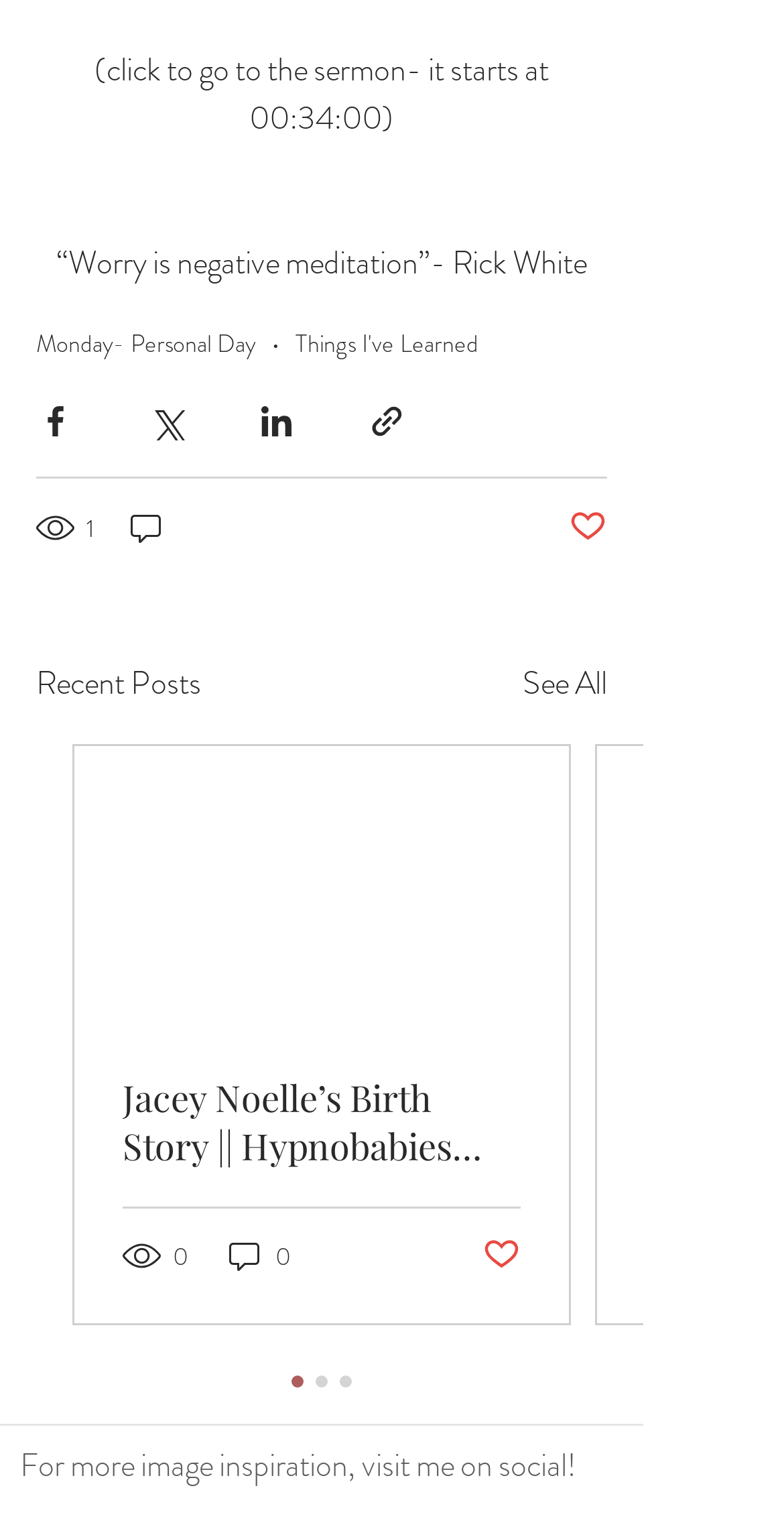Using the given description, provide the bounding box coordinates formatted as (top-left x, top-left y, bottom-right x, bottom-right y), with all values being floating point numbers between 0 and 1. Description: 1

[0.046, 0.331, 0.126, 0.359]